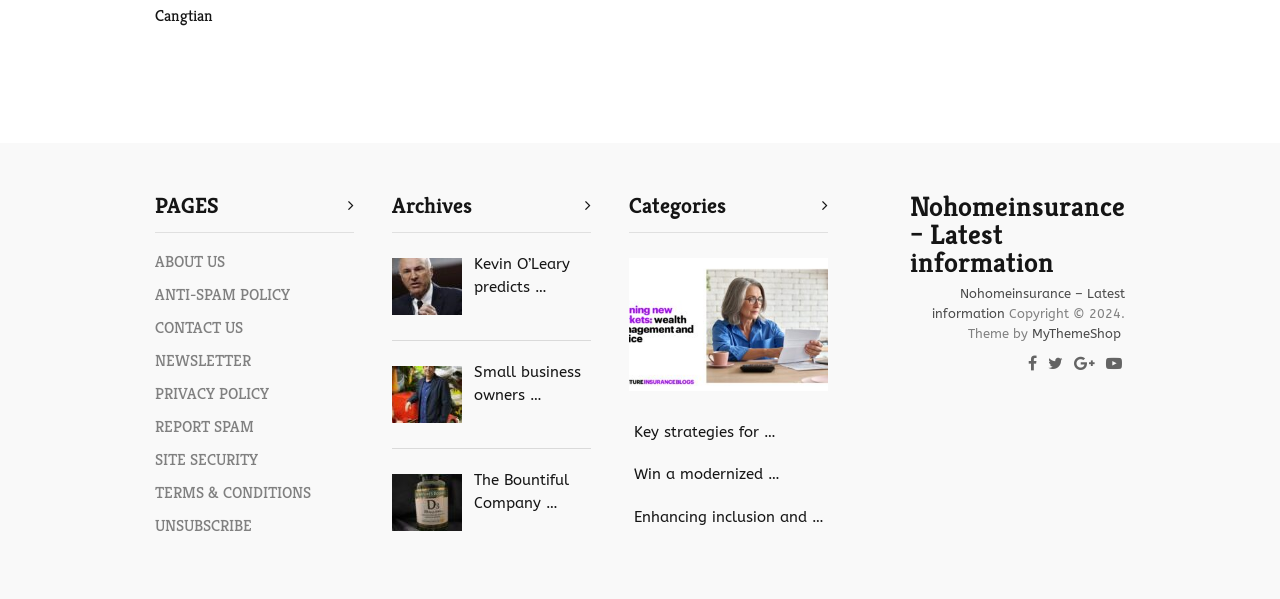Find the bounding box coordinates of the clickable element required to execute the following instruction: "Check the 'NEWSLETTER'". Provide the coordinates as four float numbers between 0 and 1, i.e., [left, top, right, bottom].

[0.121, 0.584, 0.196, 0.619]